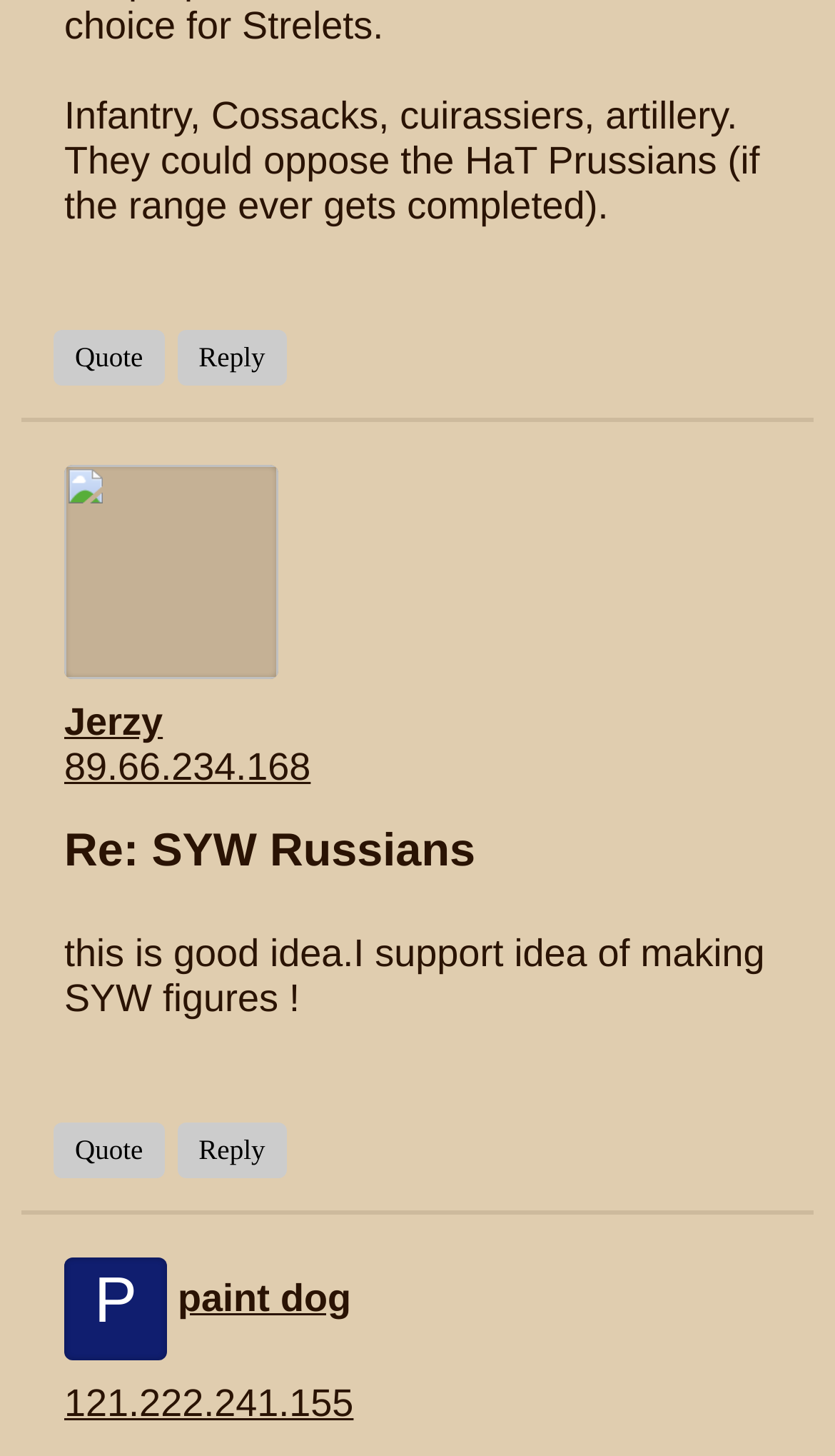Provide the bounding box coordinates of the HTML element this sentence describes: "Dating". The bounding box coordinates consist of four float numbers between 0 and 1, i.e., [left, top, right, bottom].

None